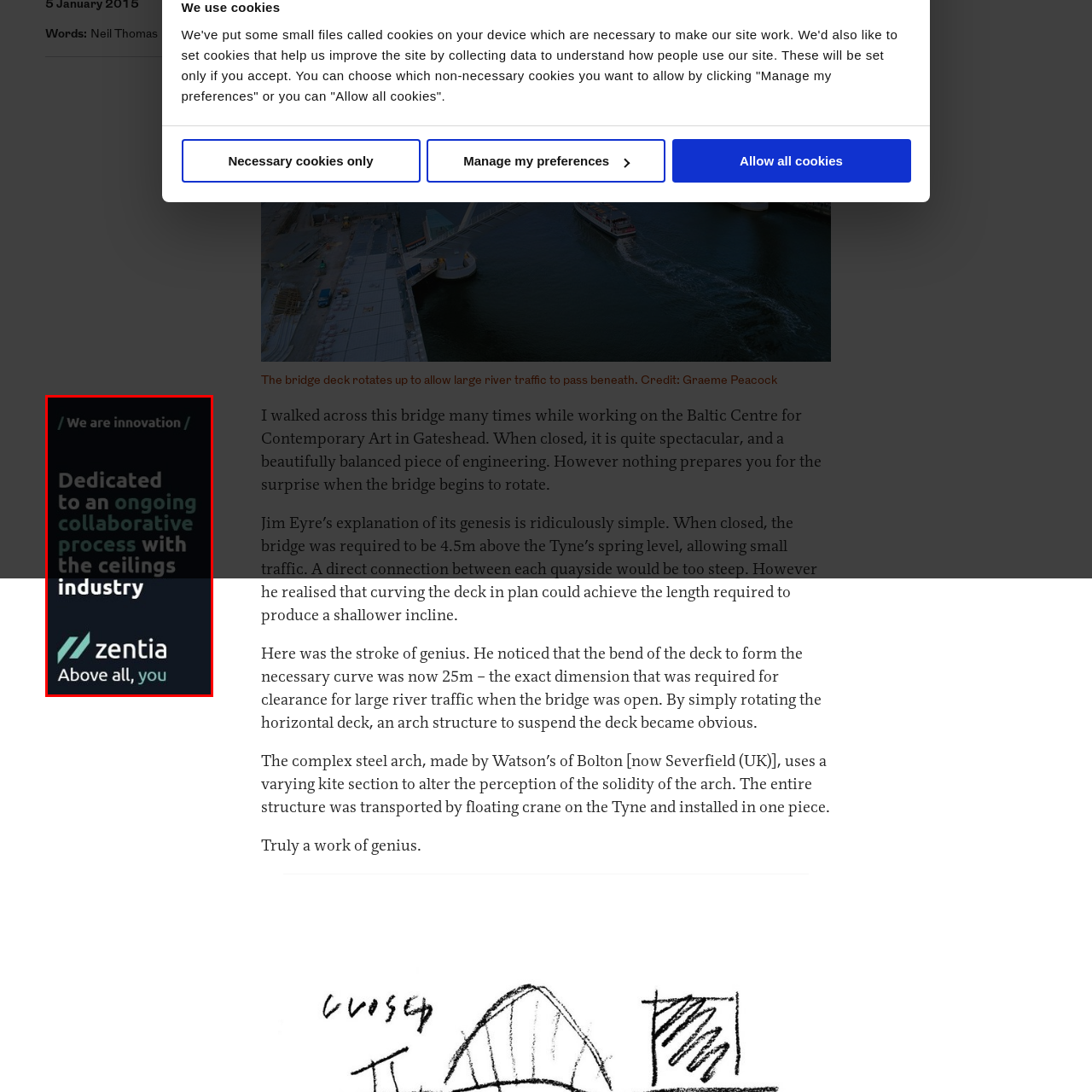What is the company's commitment according to the tagline?
Please examine the image within the red bounding box and provide your answer using just one word or phrase.

innovation